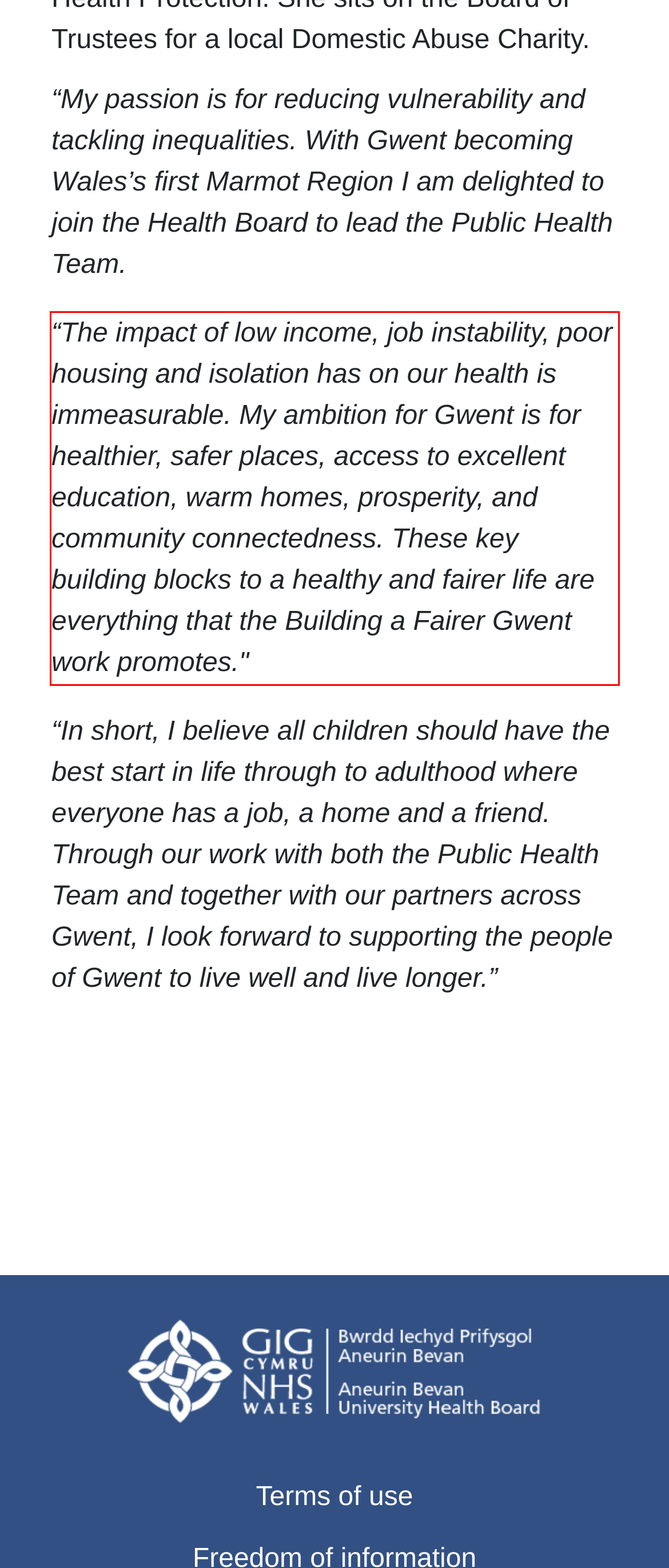You are provided with a webpage screenshot that includes a red rectangle bounding box. Extract the text content from within the bounding box using OCR.

“The impact of low income, job instability, poor housing and isolation has on our health is immeasurable. My ambition for Gwent is for healthier, safer places, access to excellent education, warm homes, prosperity, and community connectedness. These key building blocks to a healthy and fairer life are everything that the Building a Fairer Gwent work promotes."